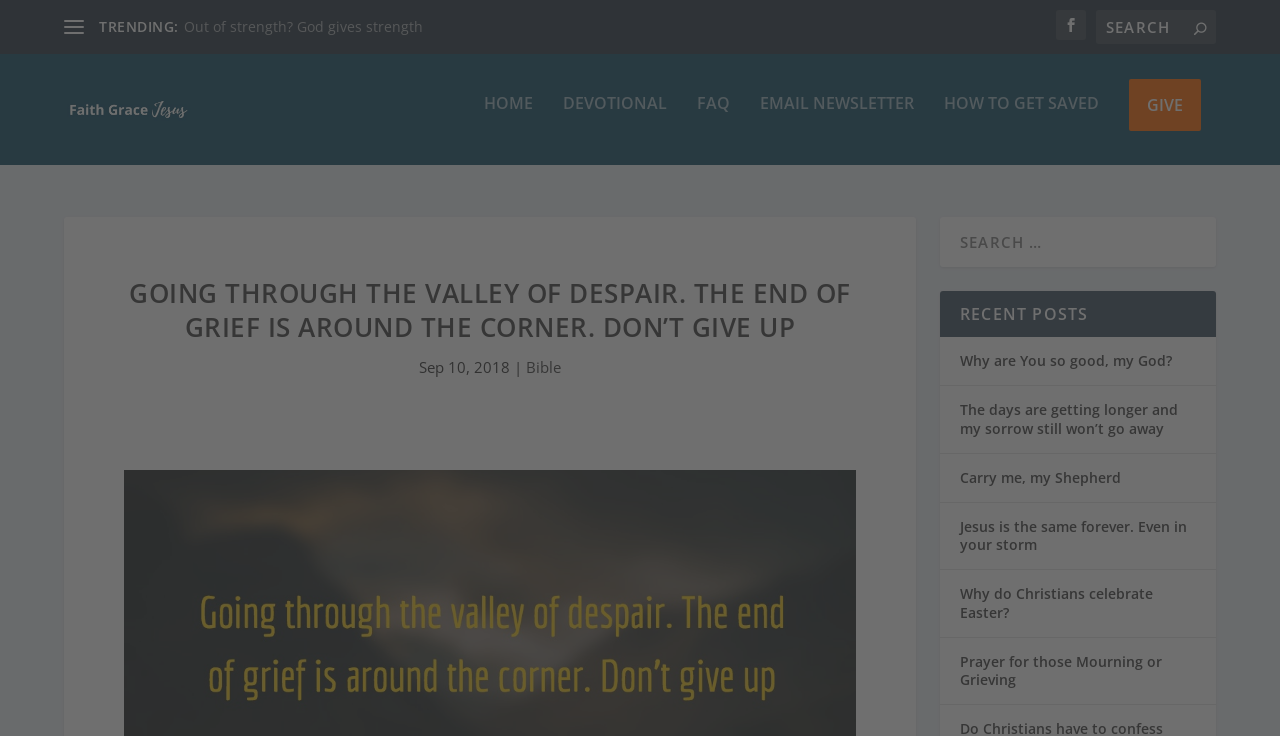Please identify the bounding box coordinates of the element I need to click to follow this instruction: "Search for something".

[0.856, 0.014, 0.95, 0.06]